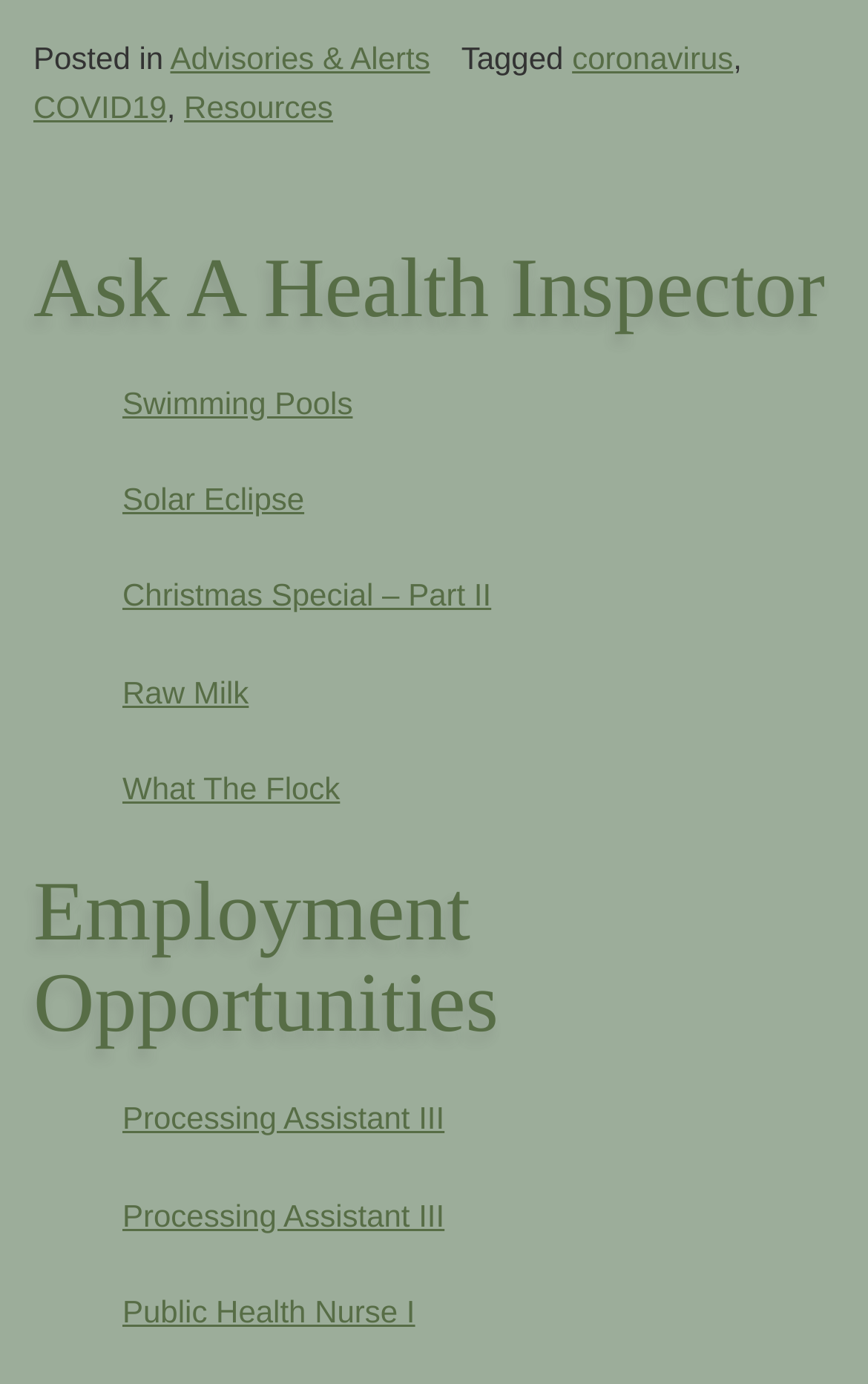Determine the bounding box coordinates for the area you should click to complete the following instruction: "Explore 'Swimming Pools'".

[0.141, 0.273, 0.962, 0.309]